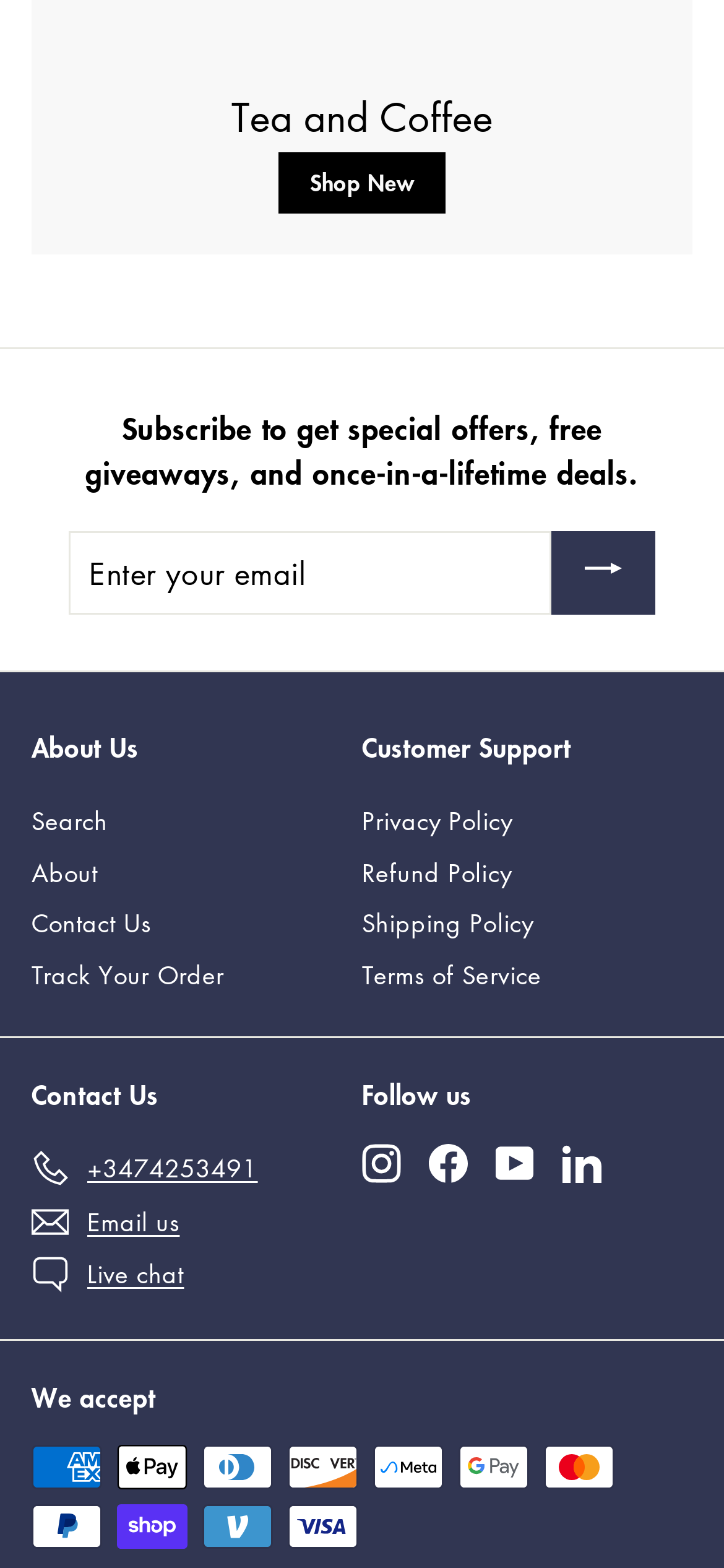Identify the coordinates of the bounding box for the element described below: "Search". Return the coordinates as four float numbers between 0 and 1: [left, top, right, bottom].

[0.044, 0.507, 0.149, 0.54]